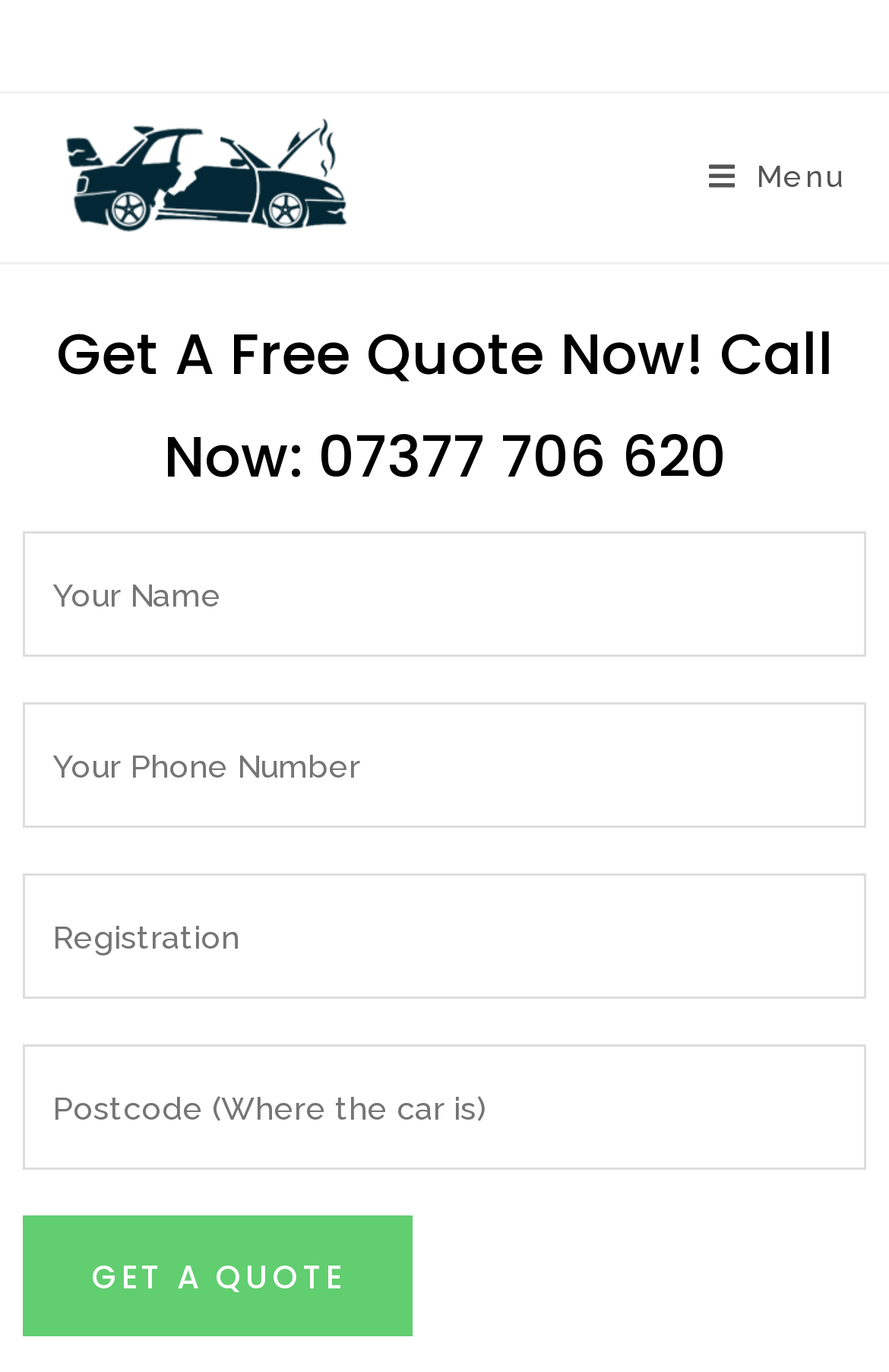Please answer the following question using a single word or phrase: 
What is the phone number to call for a quote?

07377 706 620